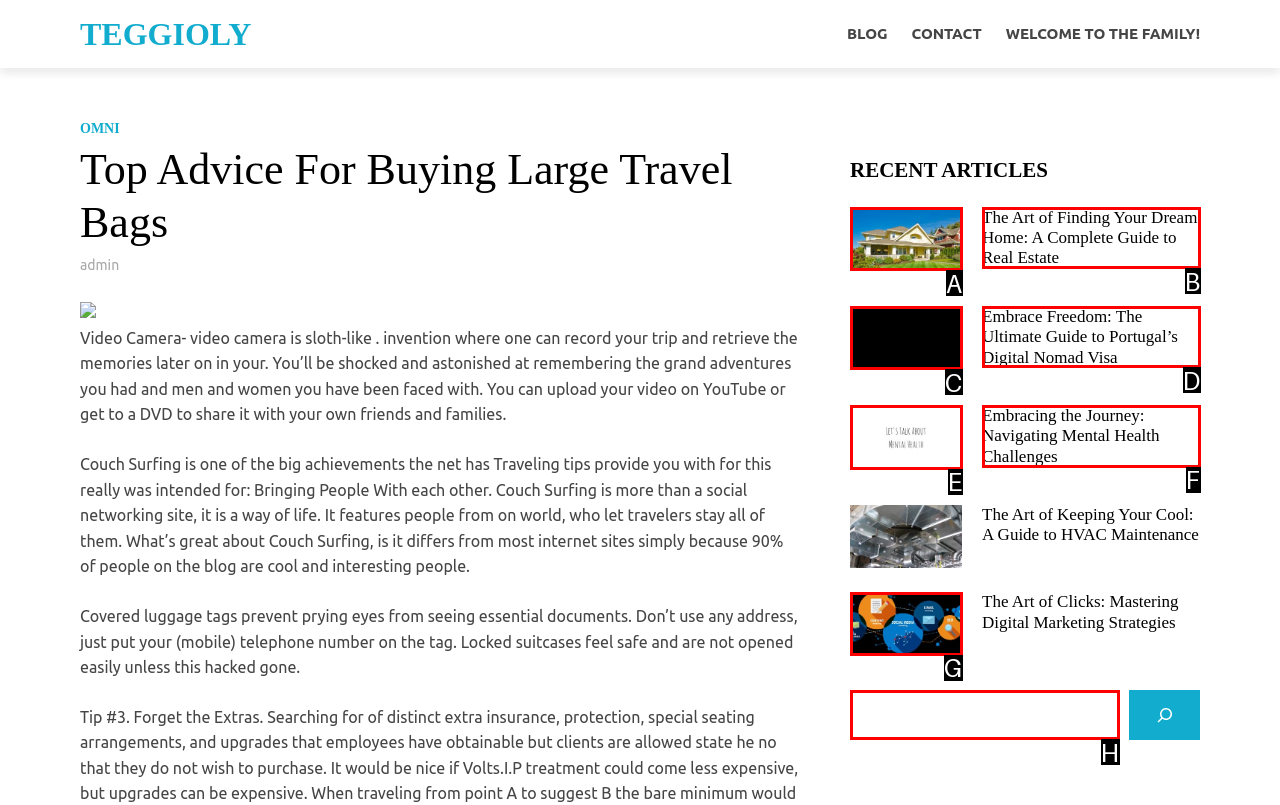Match the description to the correct option: name="s"
Provide the letter of the matching option directly.

H